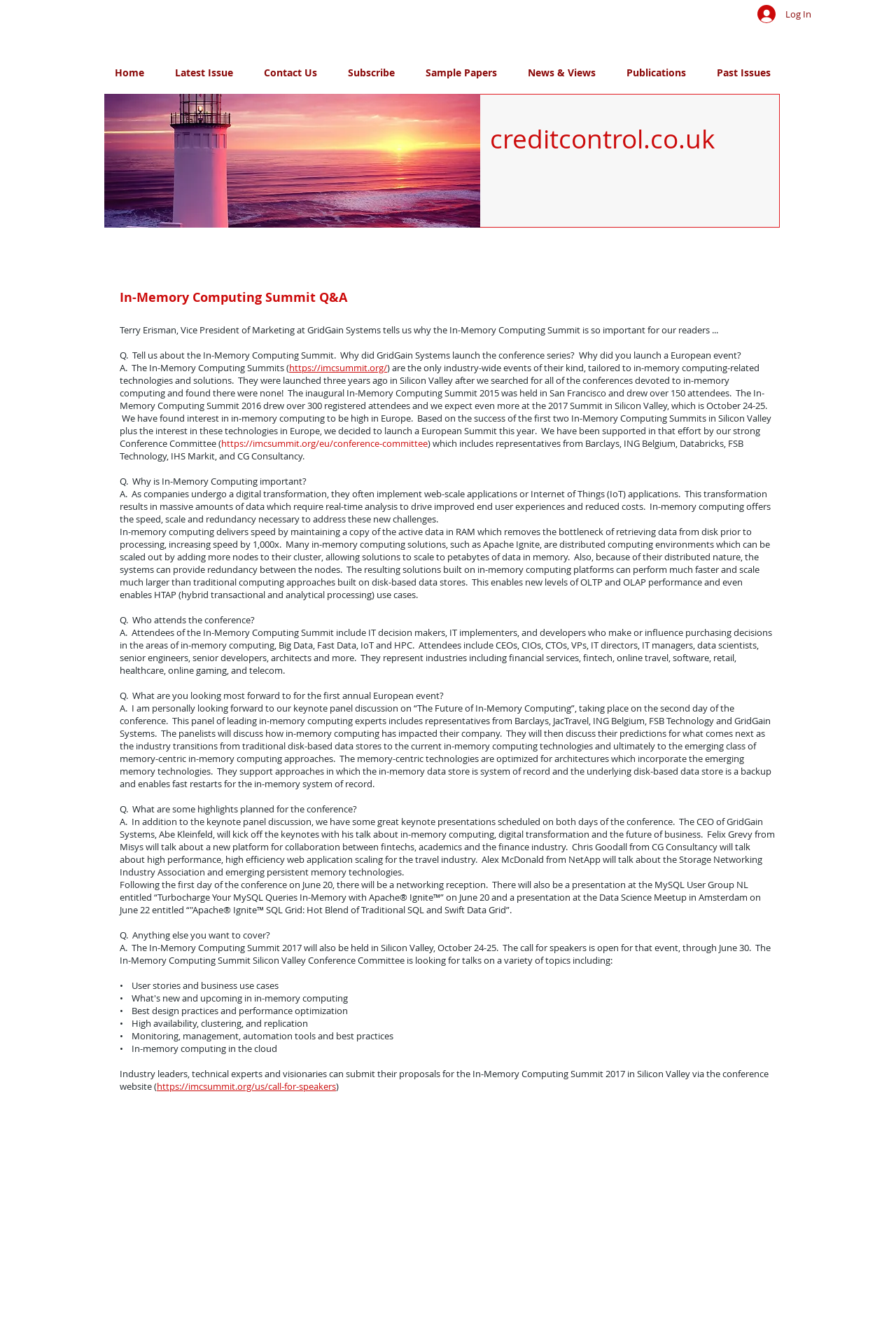What is the purpose of the In-Memory Computing Summit?
Look at the image and provide a short answer using one word or a phrase.

To discuss in-memory computing-related technologies and solutions